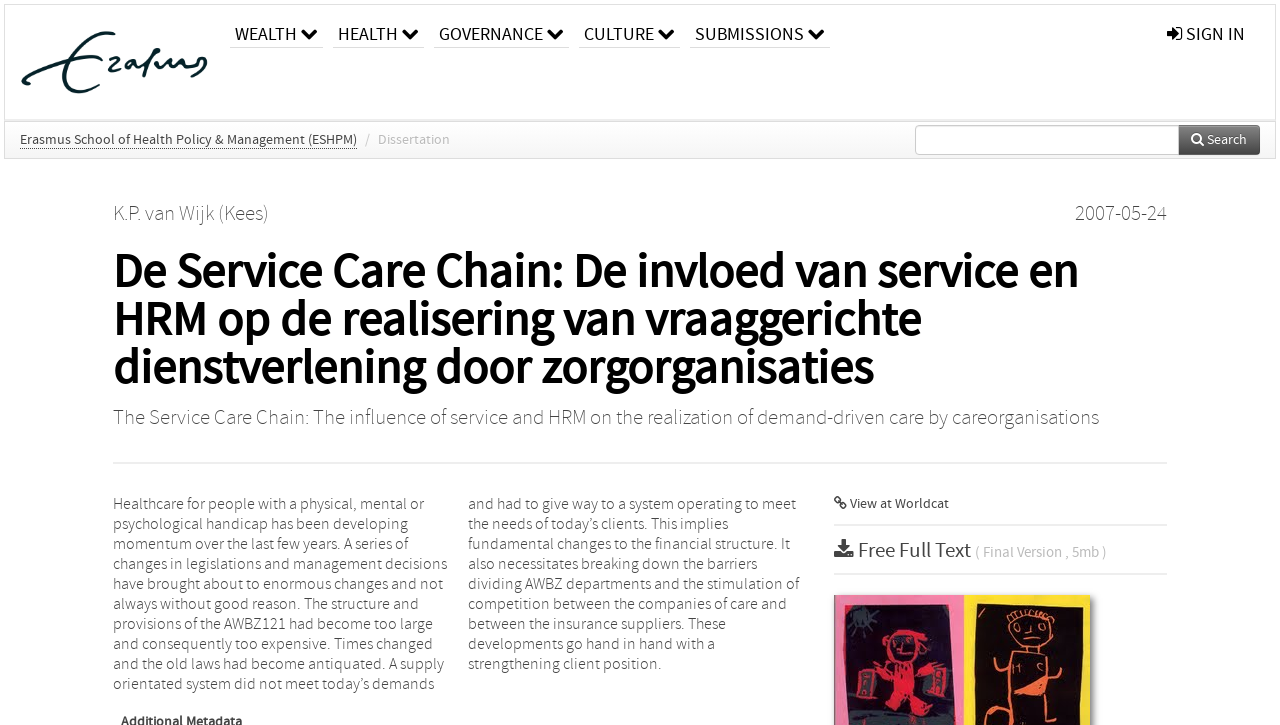Determine the bounding box coordinates of the element that should be clicked to execute the following command: "sign in".

[0.904, 0.007, 0.98, 0.088]